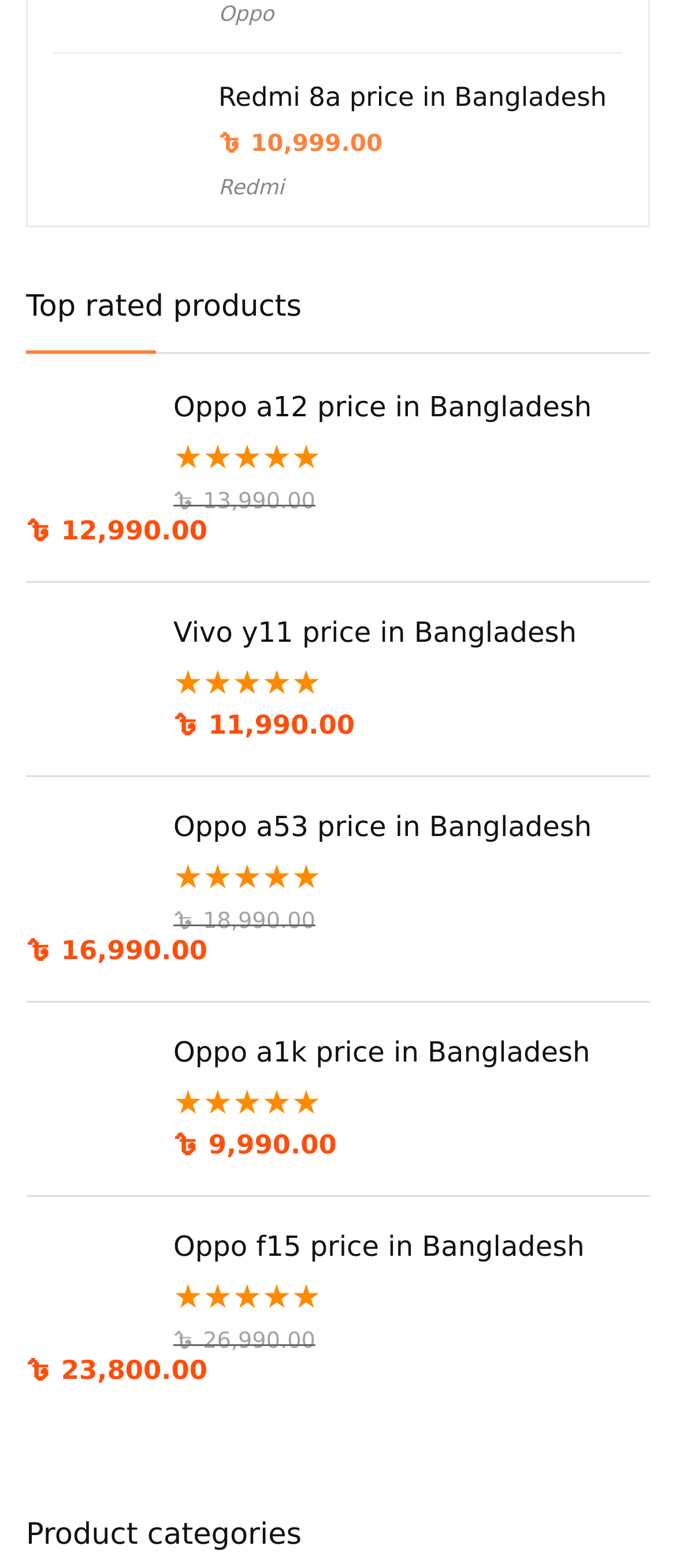Provide the bounding box coordinates of the area you need to click to execute the following instruction: "View details of Vivo y11 price in Bangladesh".

[0.038, 0.394, 0.962, 0.414]